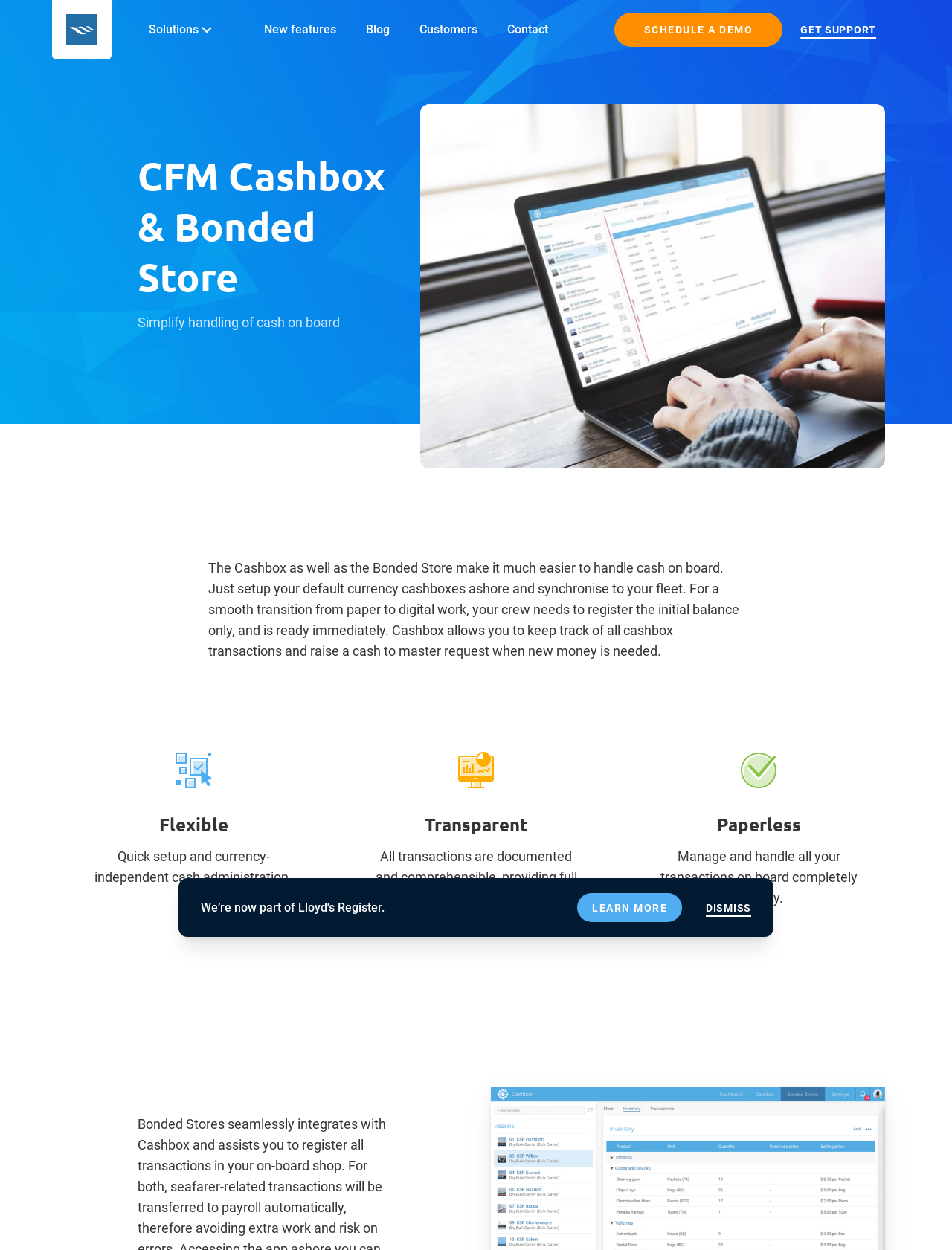Identify the bounding box coordinates of the element that should be clicked to fulfill this task: "Click on the 'New features' menu item". The coordinates should be provided as four float numbers between 0 and 1, i.e., [left, top, right, bottom].

[0.277, 0.017, 0.353, 0.031]